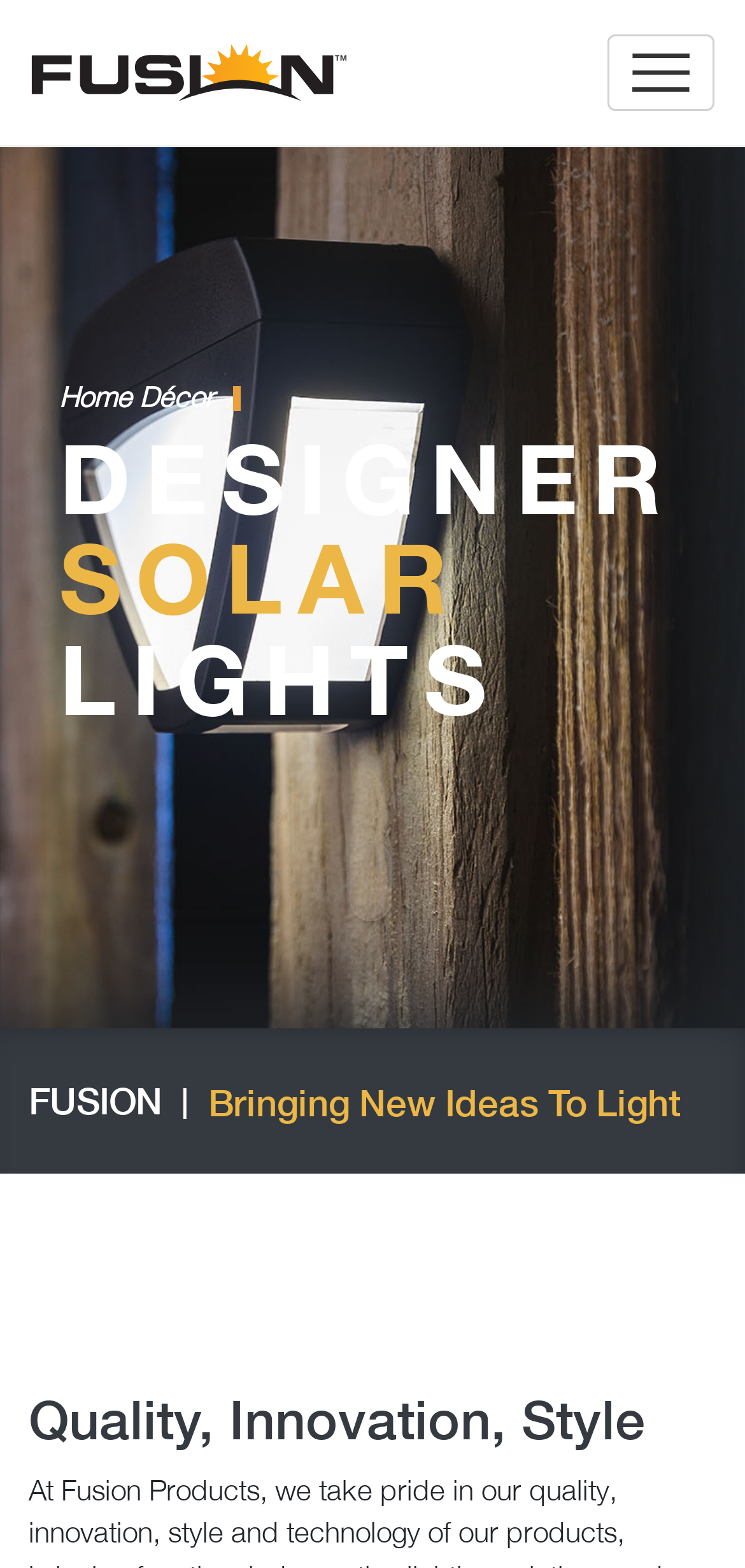Provide a one-word or short-phrase response to the question:
How many main navigation items are there?

4